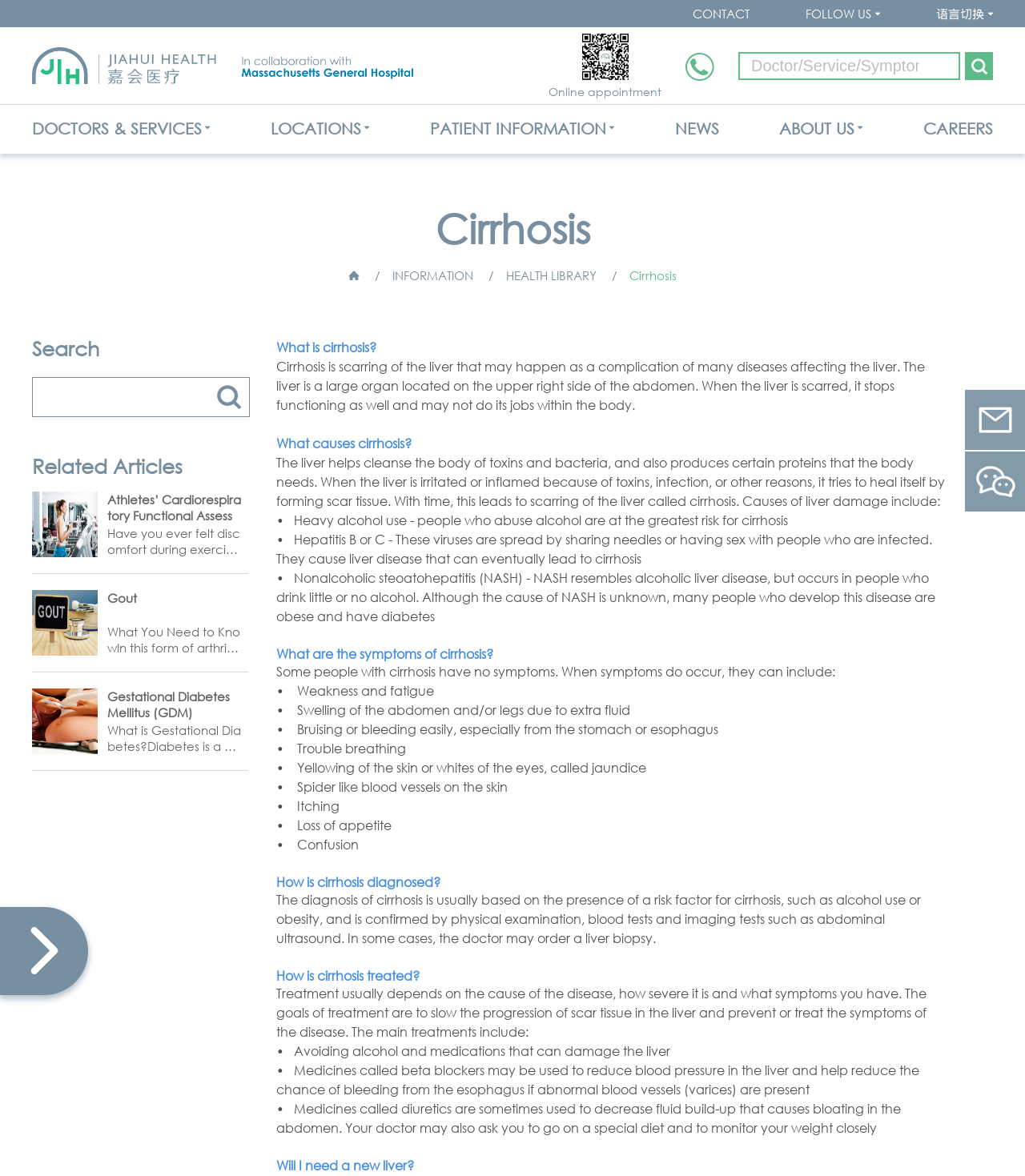How is cirrhosis diagnosed?
Please provide a single word or phrase as your answer based on the screenshot.

Physical examination, blood tests, and imaging tests